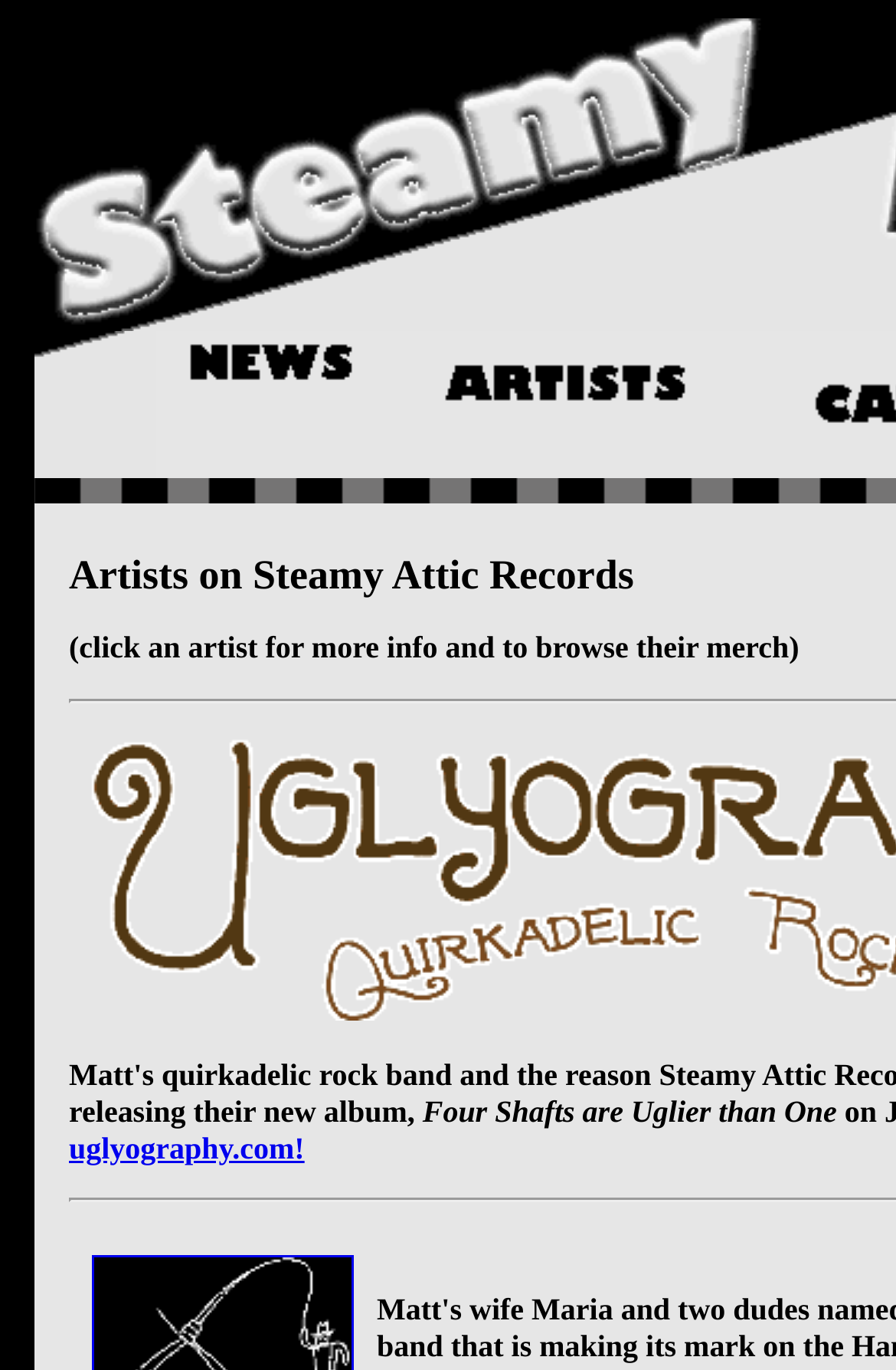Are there any links on the webpage?
Please answer the question with a detailed response using the information from the screenshot.

I found two link elements, one with bounding box coordinates [0.188, 0.267, 0.419, 0.292] and another with bounding box coordinates [0.483, 0.281, 0.781, 0.306]. Therefore, there are links on the webpage.